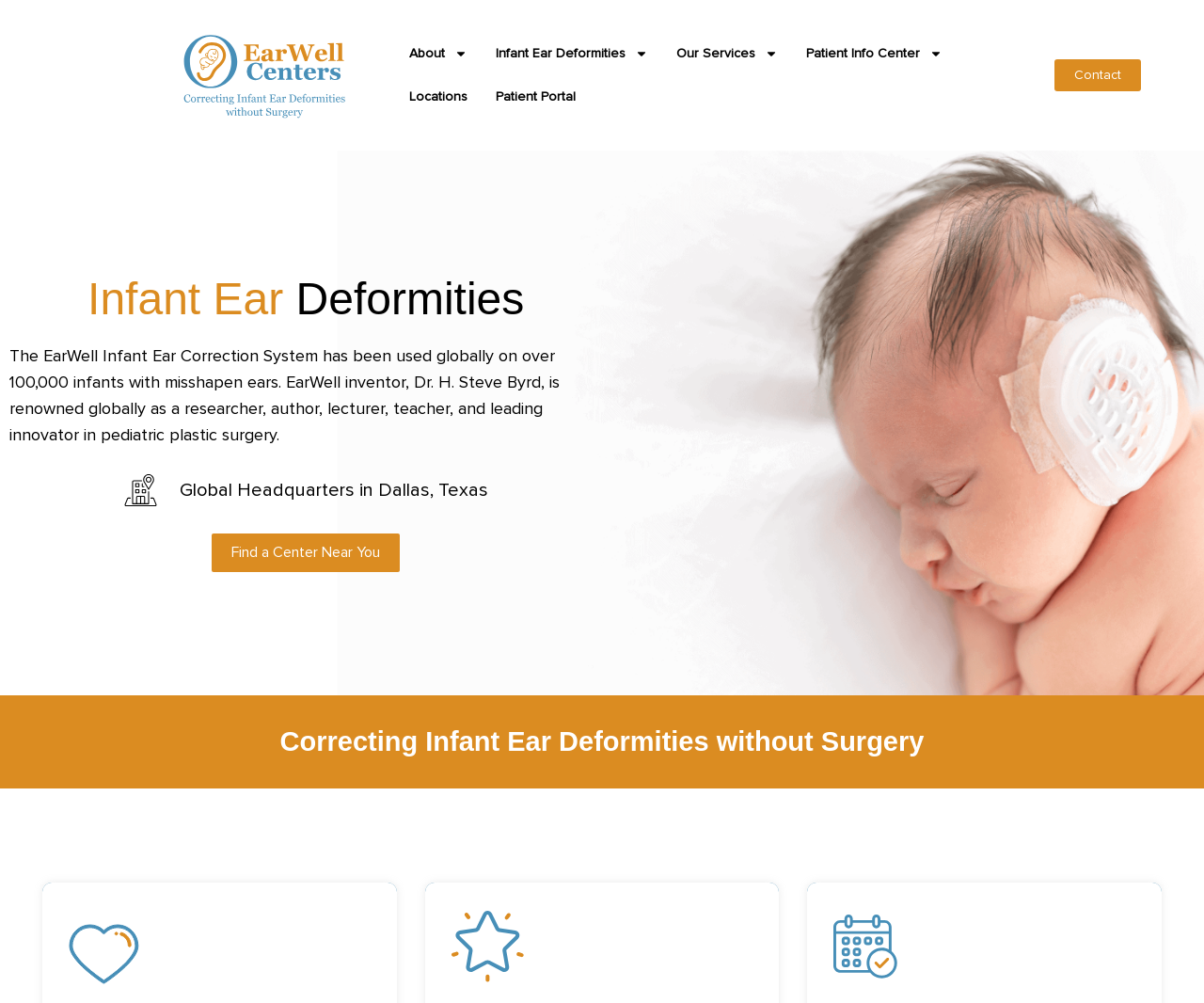Locate the bounding box of the user interface element based on this description: "Patient Portal".

[0.4, 0.075, 0.49, 0.118]